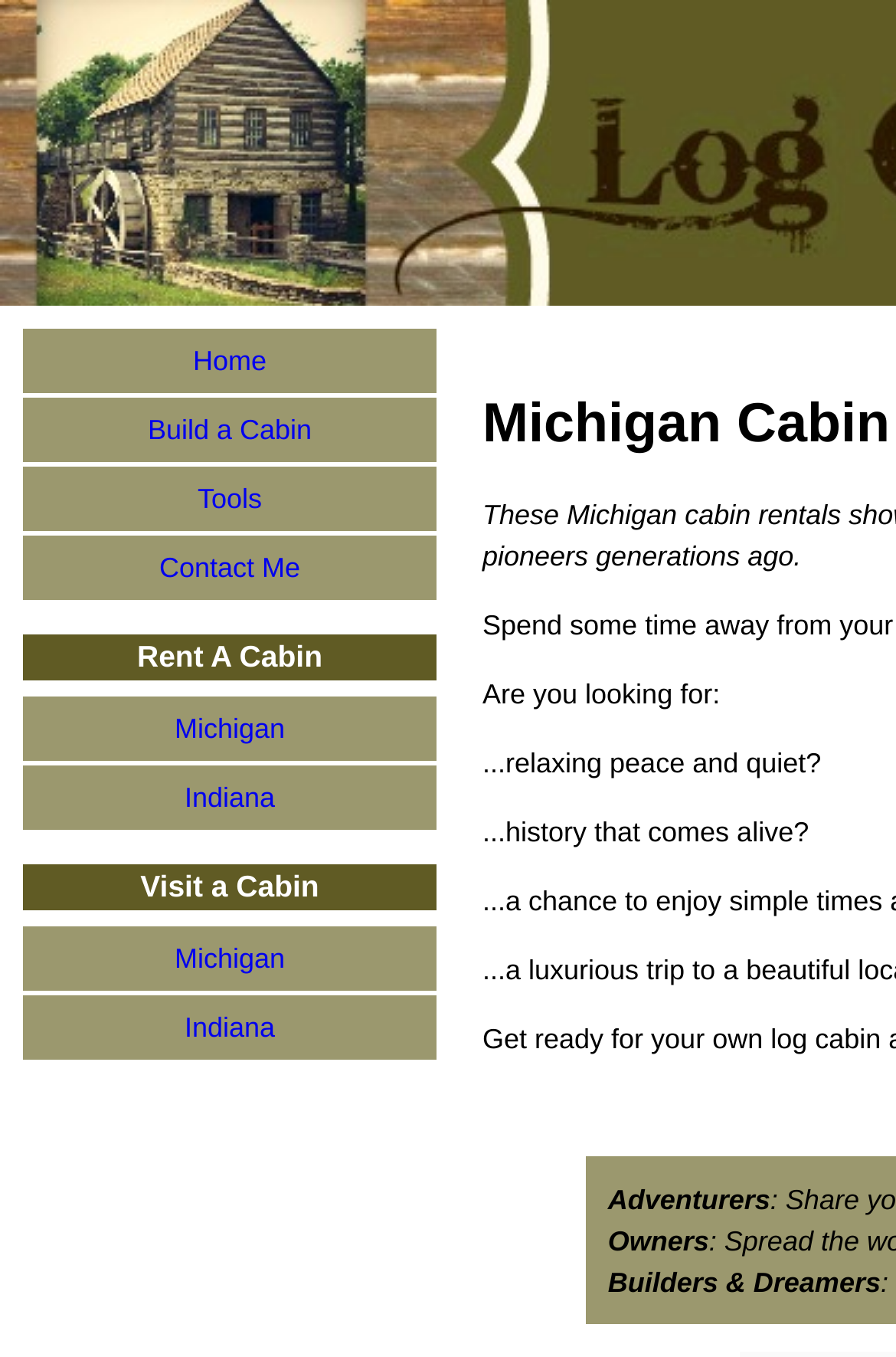Can you extract the primary headline text from the webpage?

Michigan Cabin Rentals
